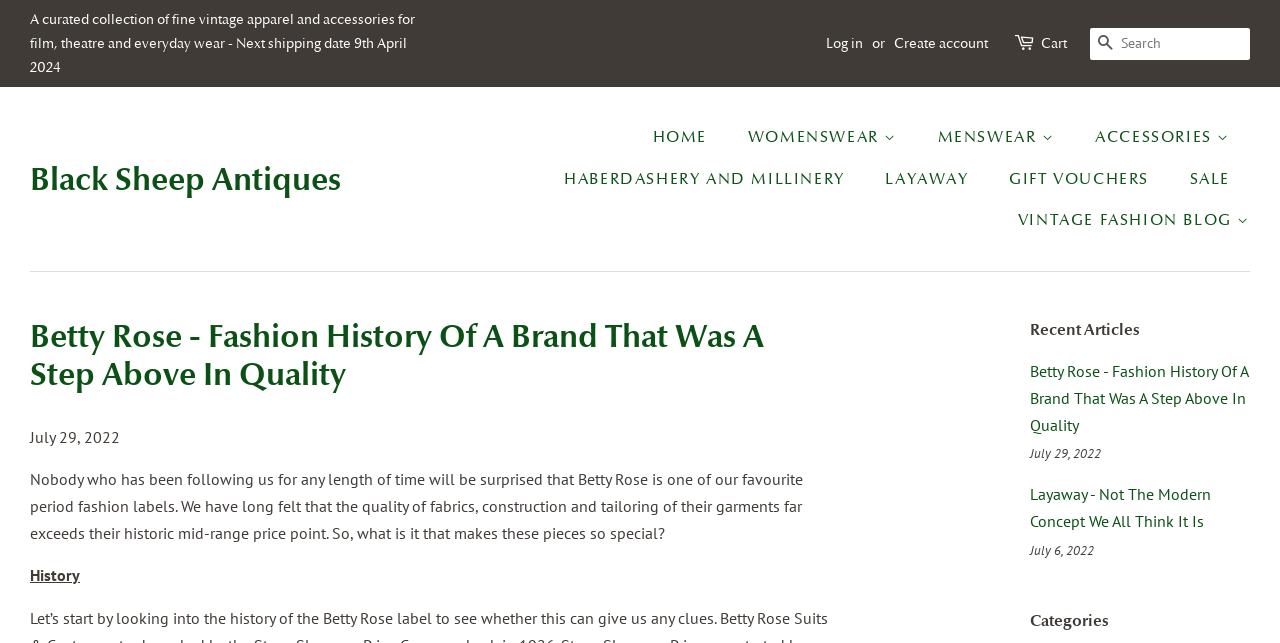Locate the bounding box coordinates of the area to click to fulfill this instruction: "Read the blog about Betty Rose". The bounding box should be presented as four float numbers between 0 and 1, in the order [left, top, right, bottom].

[0.805, 0.561, 0.975, 0.676]